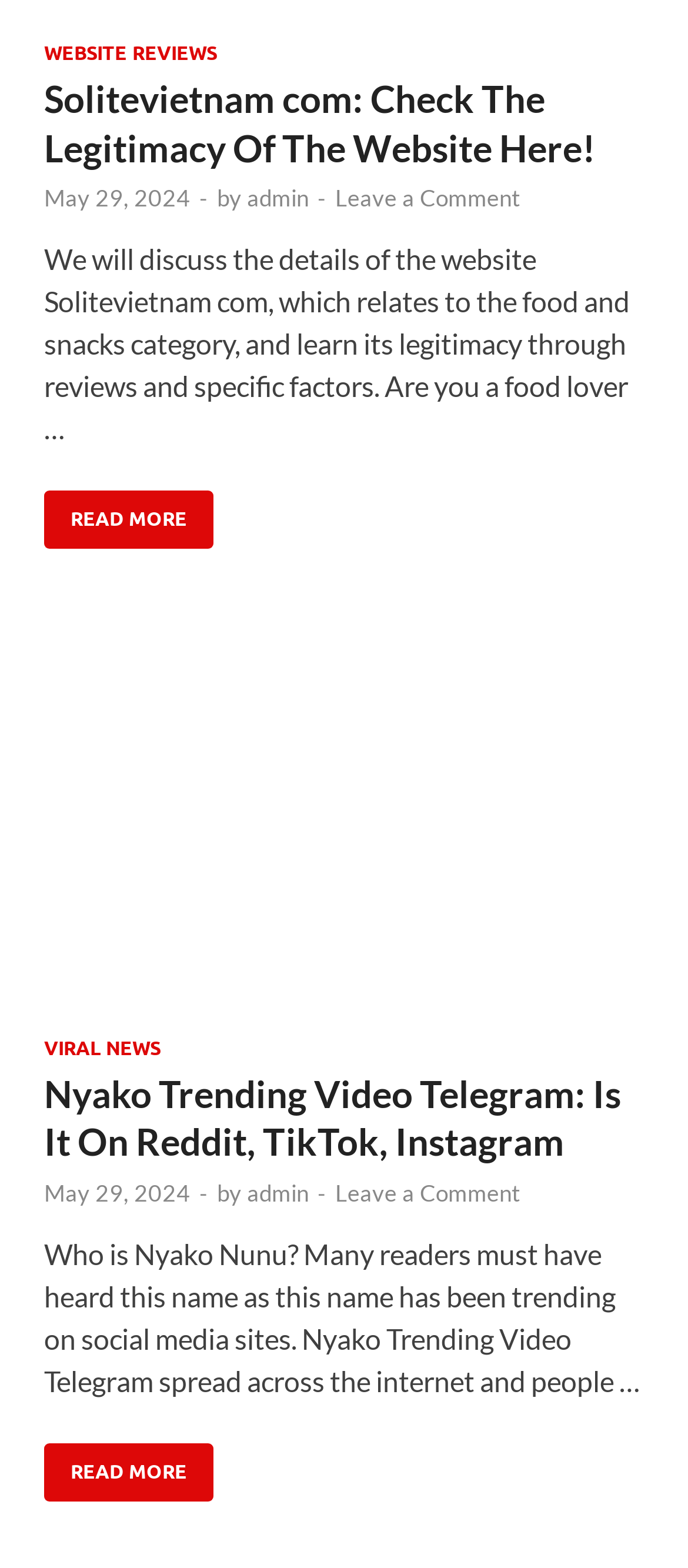What is the name of the trending video on social media?
Provide an in-depth and detailed explanation in response to the question.

The name of the trending video on social media can be determined by reading the introductory text of the second article on the webpage, which mentions the name of the video as Nyako Trending Video Telegram.